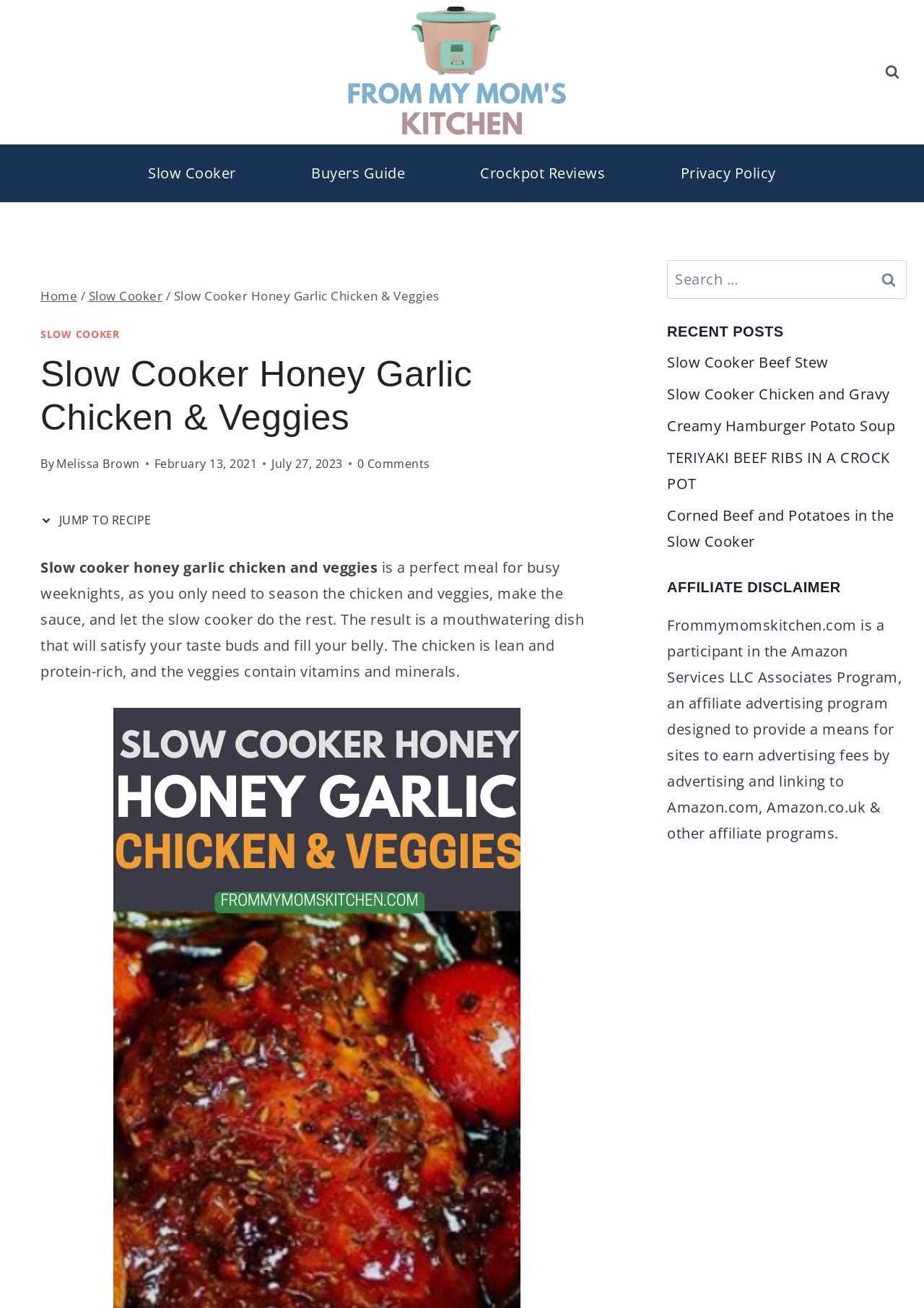Please provide a comprehensive answer to the question based on the screenshot: What is the name of the website?

The name of the website can be found in the top-left corner of the page, where it says 'Heavenly Recipes'.